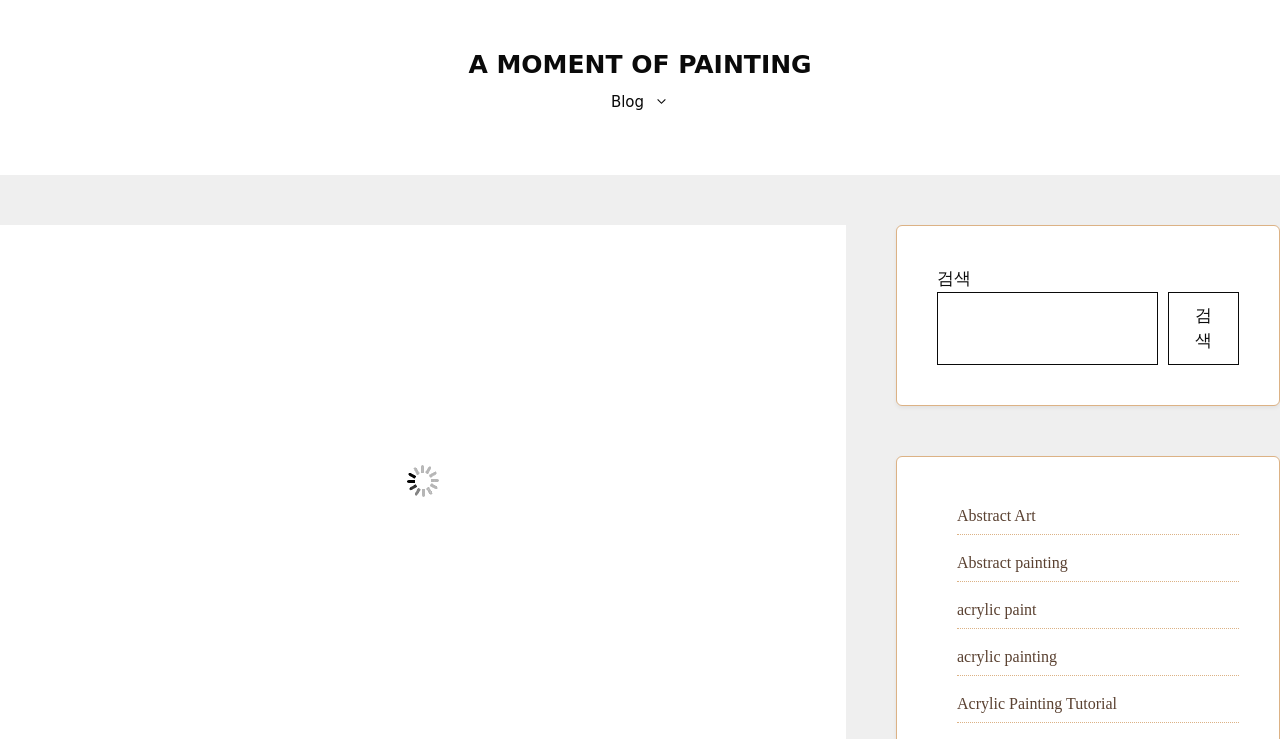What is the position of the navigation menu?
Provide an in-depth and detailed explanation in response to the question.

By analyzing the bounding box coordinates, I found that the navigation menu has a y1 value of 0.108, which is relatively small compared to other elements. This suggests that it is located at the top of the webpage. Additionally, its x1 value of 0.462 is closer to the right side of the webpage, indicating that it is positioned on the top right.